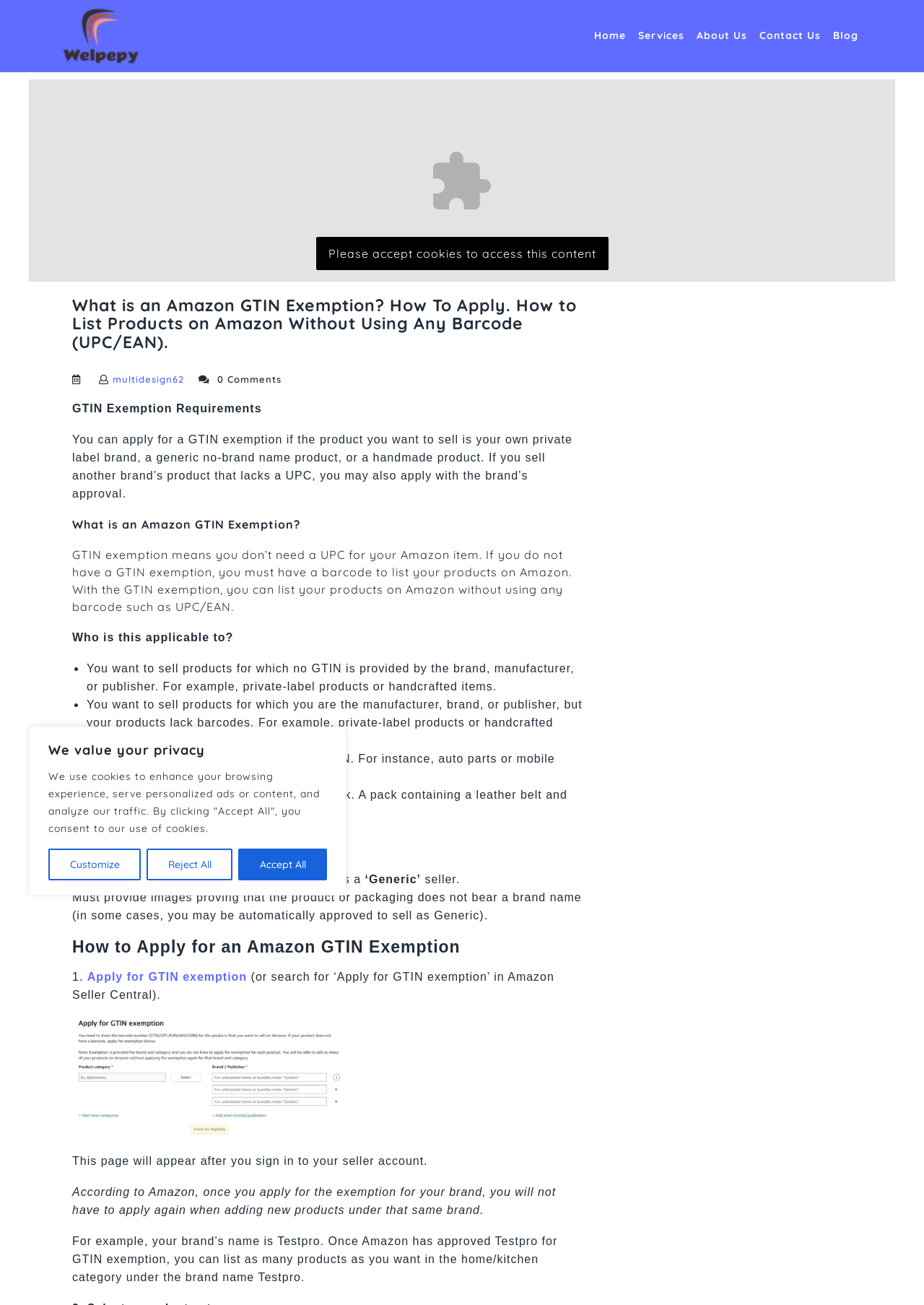Please provide a one-word or phrase answer to the question: 
Who can apply for a GTIN exemption?

Private label brand owners